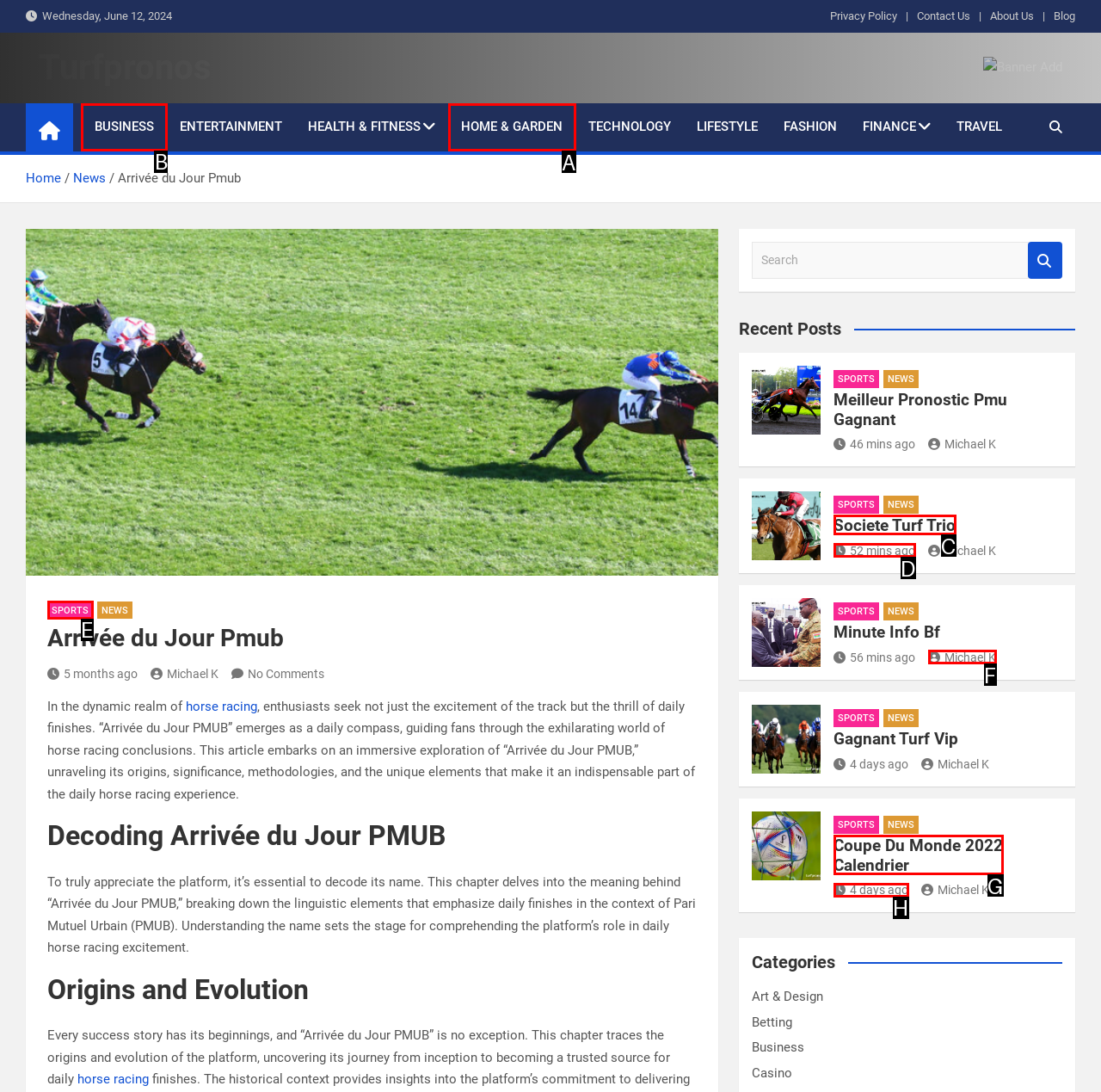Determine which HTML element to click for this task: Click on the 'BUSINESS' category Provide the letter of the selected choice.

B